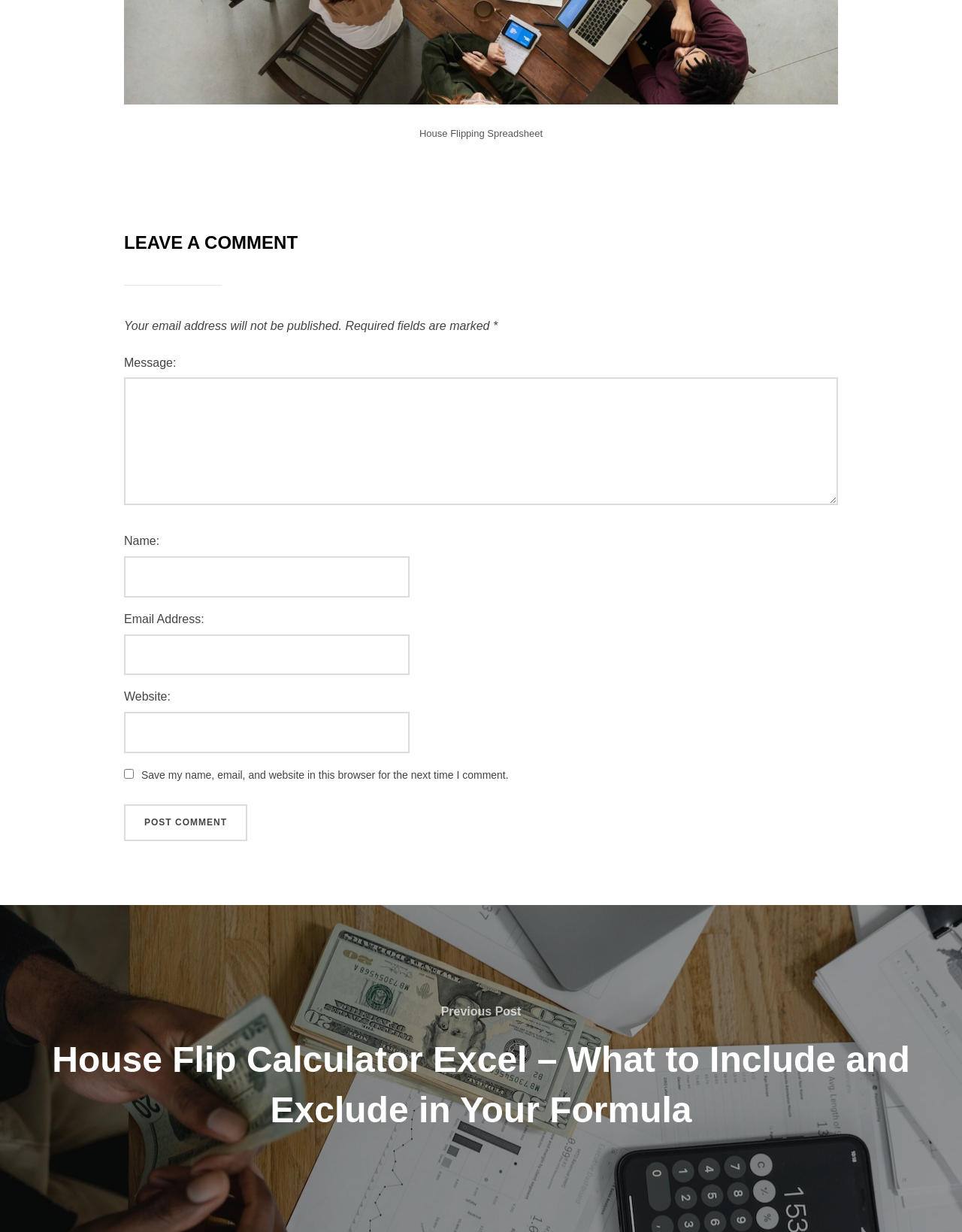Answer the question in a single word or phrase:
What is the navigation link at the bottom for?

Previous Post